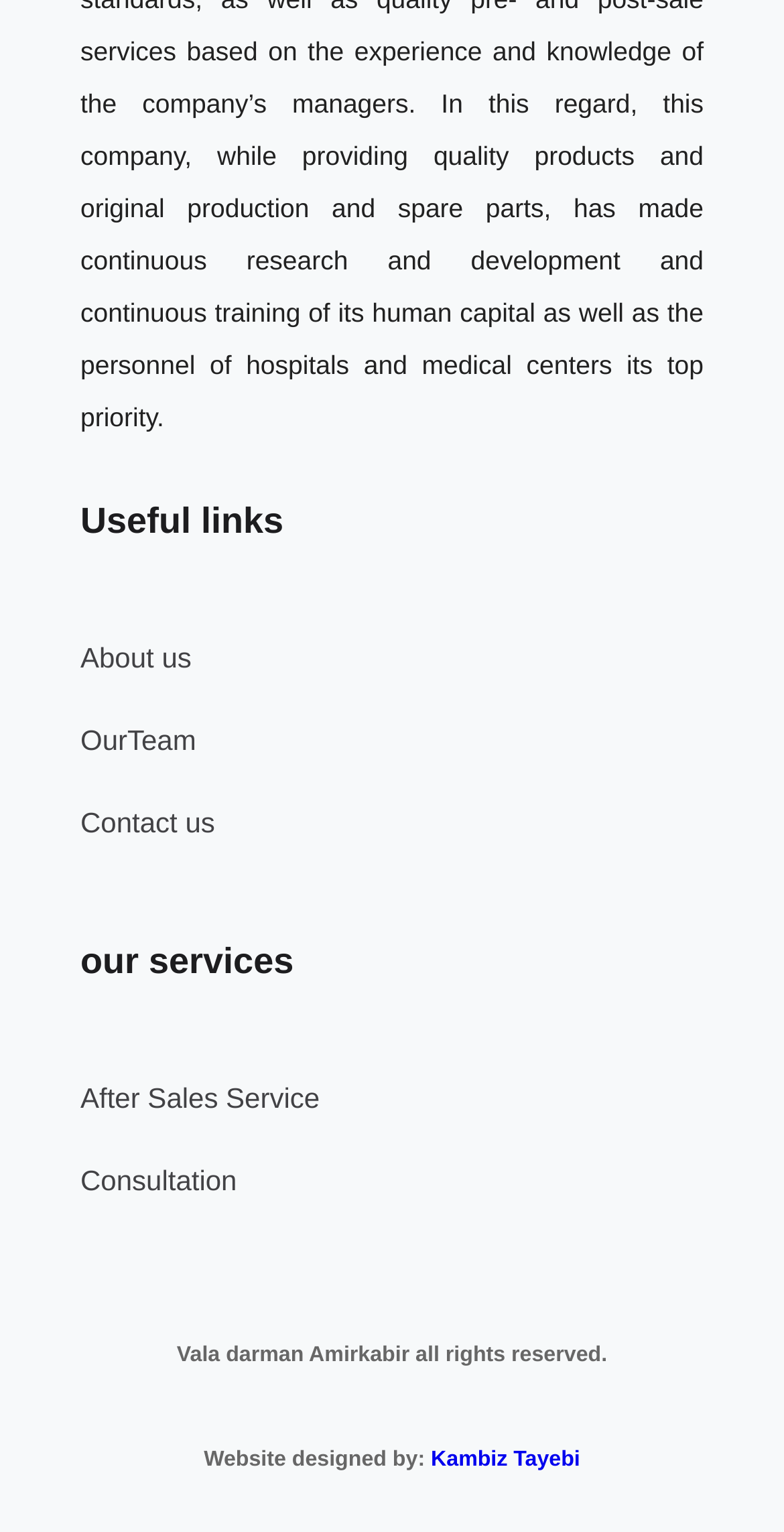How many links are under 'our services'? Please answer the question using a single word or phrase based on the image.

2